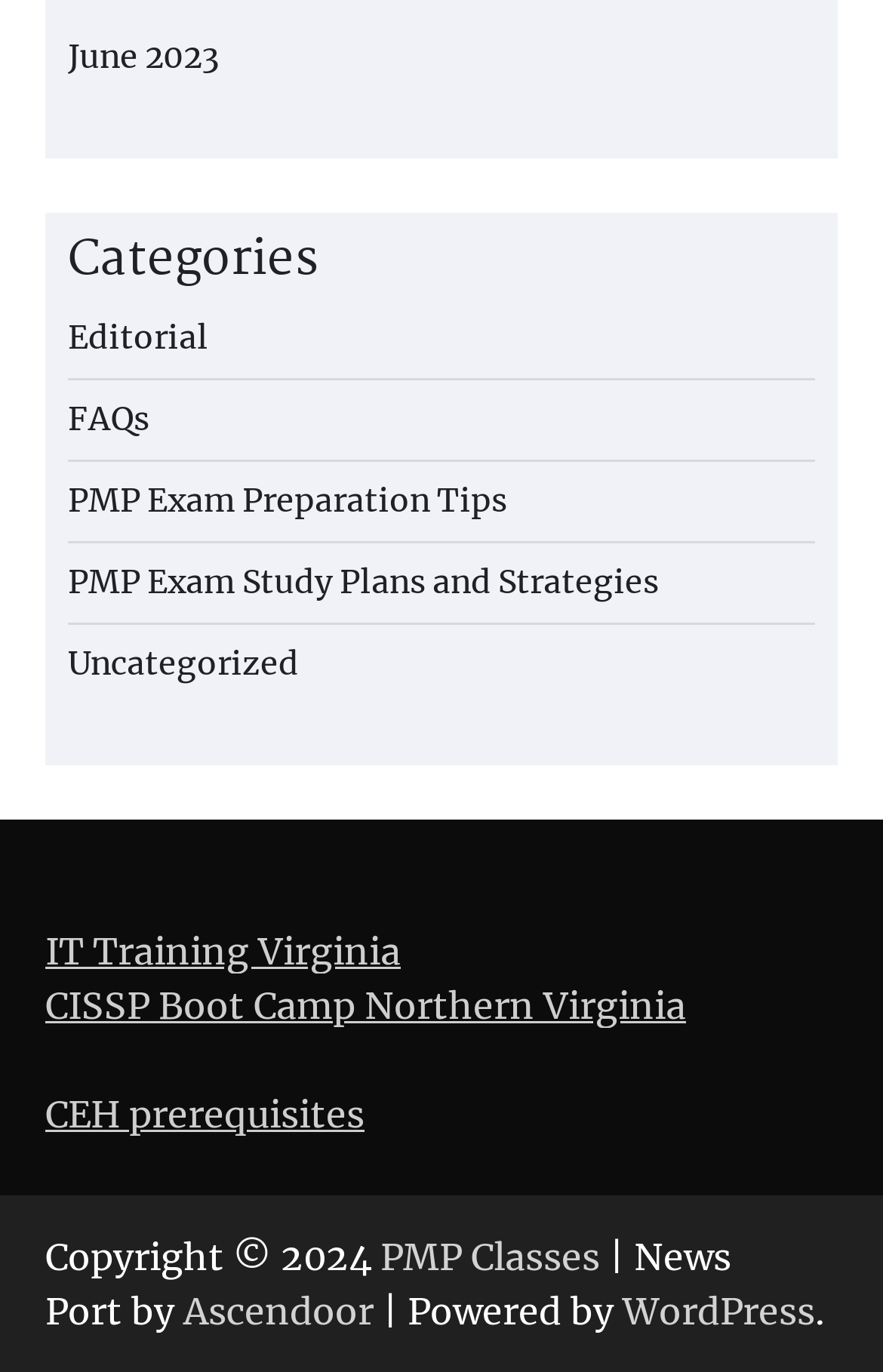Find the bounding box coordinates for the HTML element described in this sentence: "IT Training Virginia". Provide the coordinates as four float numbers between 0 and 1, in the format [left, top, right, bottom].

[0.051, 0.677, 0.454, 0.71]